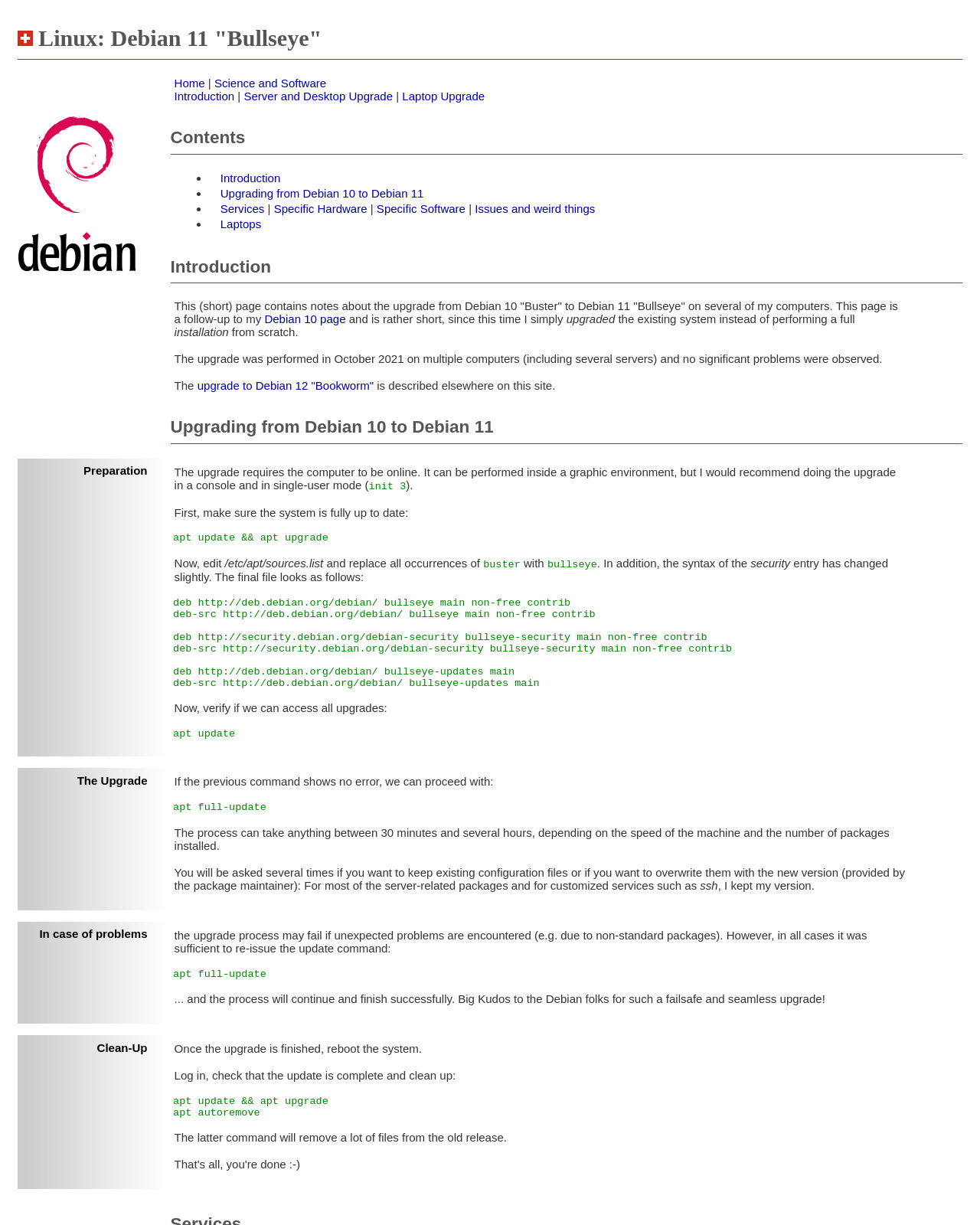Identify the bounding box coordinates of the section that should be clicked to achieve the task described: "Click on the 'Server and Desktop Upgrade' link".

[0.249, 0.073, 0.401, 0.084]